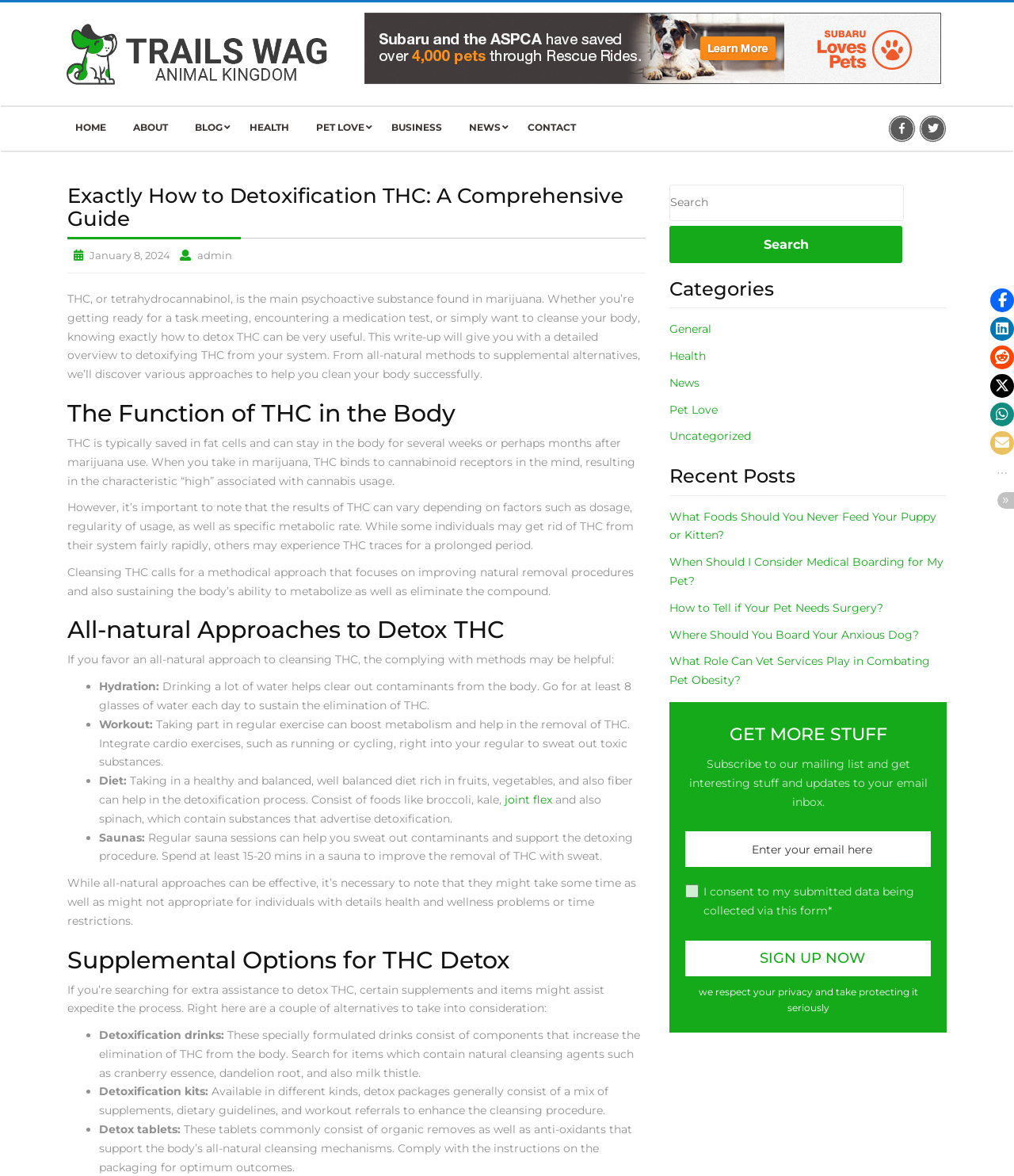Find the bounding box coordinates for the UI element that matches this description: "Holiday Card Series".

None